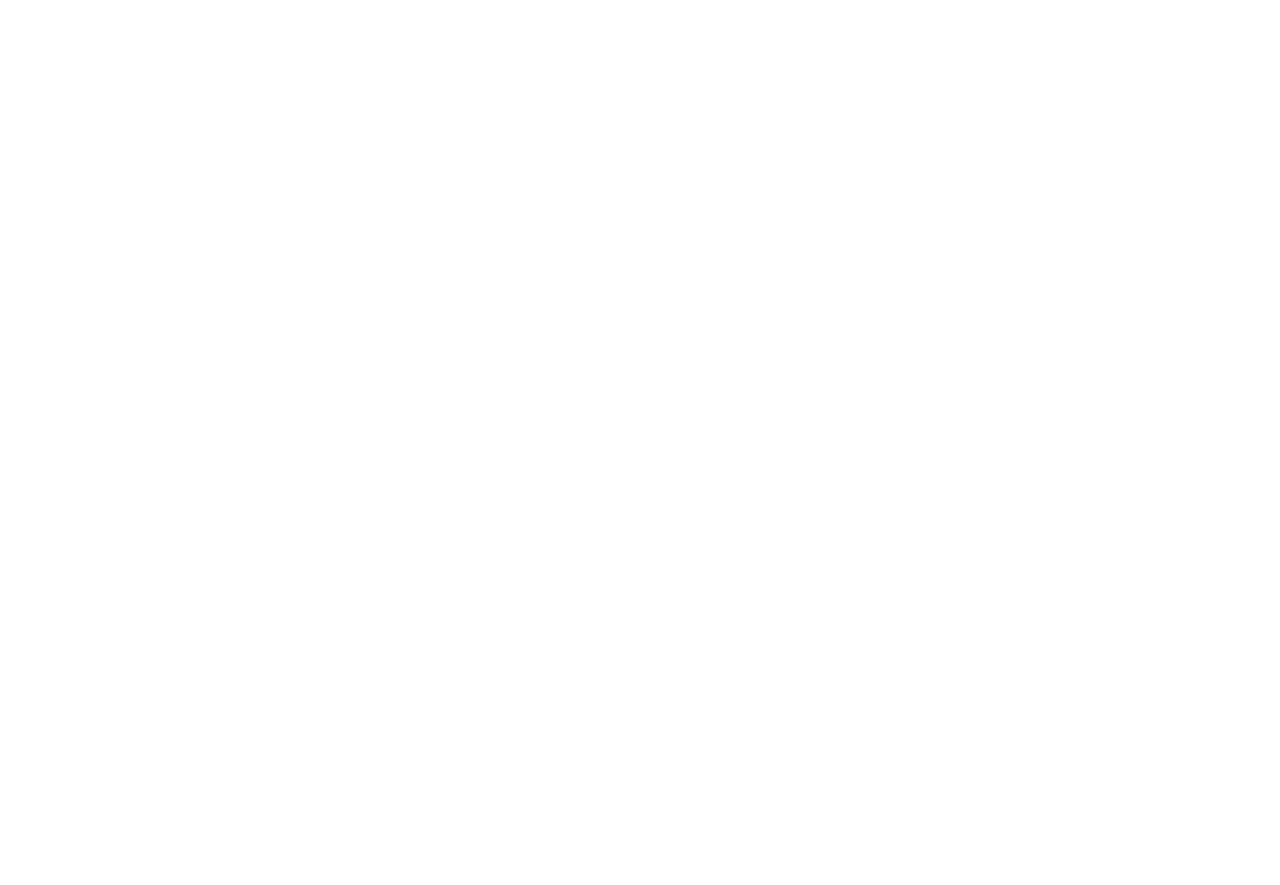What is the name of the organization launching the campaign?
Can you give a detailed and elaborate answer to the question?

The question can be answered by looking at the StaticText element with the text 'We launched the Campaign I TOO HAVE A VOICE!' and the surrounding context, which mentions Sense International Romania as the organization launching the campaign.